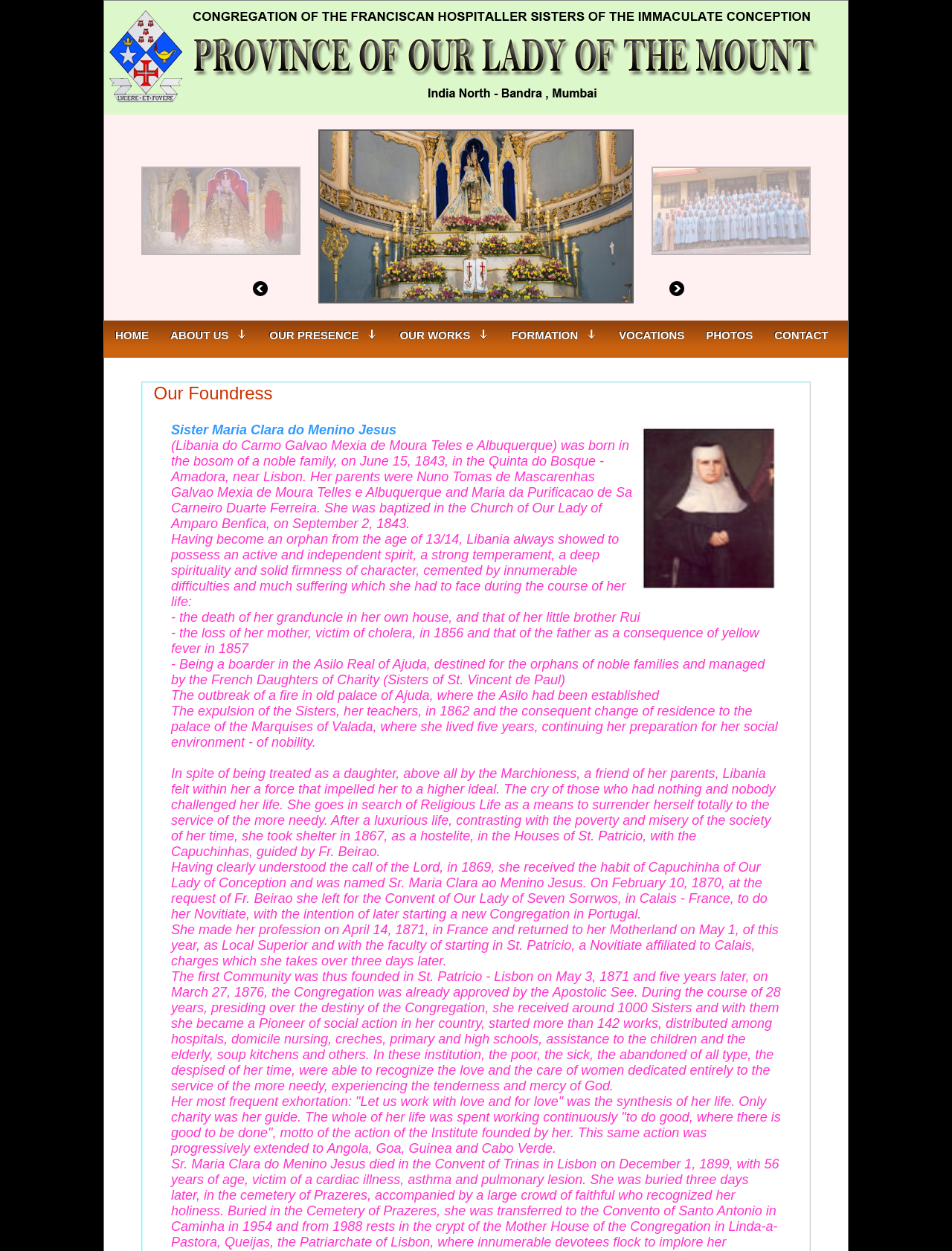Use a single word or phrase to respond to the question:
How many links are there in the top navigation bar?

9